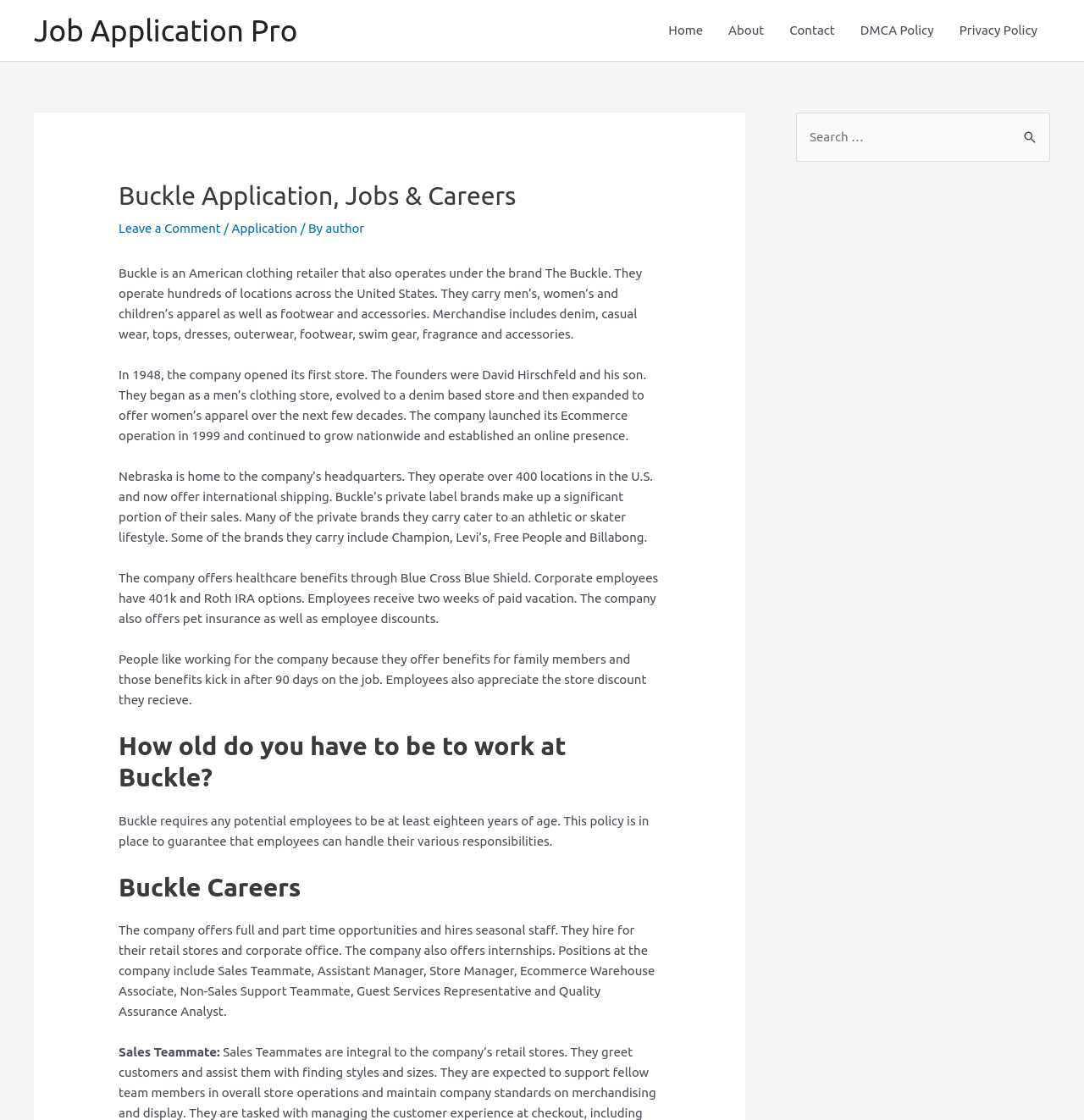Determine the bounding box coordinates of the clickable region to follow the instruction: "Search for something".

[0.734, 0.101, 0.969, 0.144]